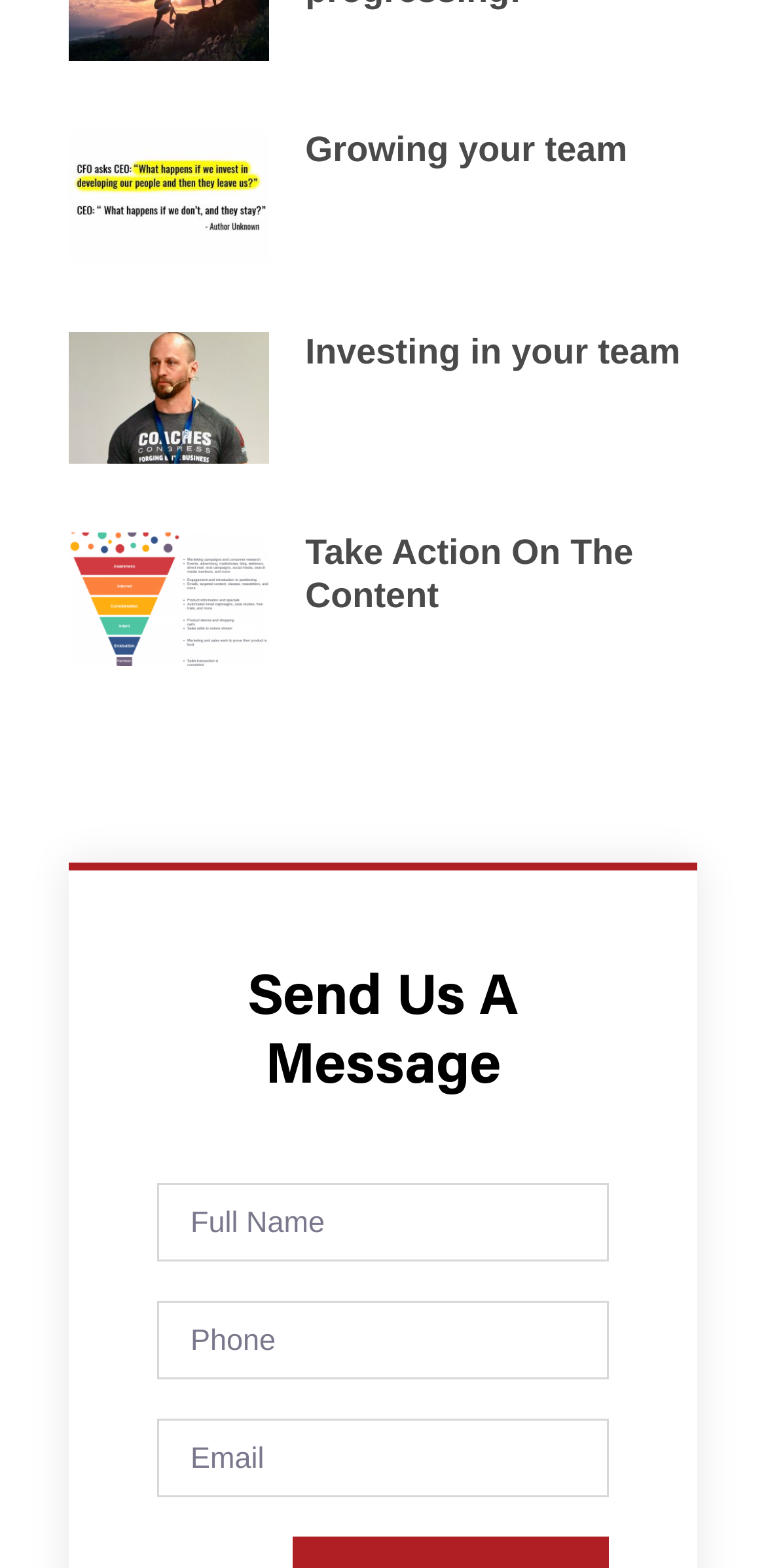What is the first topic mentioned on the webpage?
Provide a detailed answer to the question using information from the image.

The first topic mentioned on the webpage is 'Growing your team' which is a heading element located at the top of the webpage, indicating that the webpage is discussing team management or development.